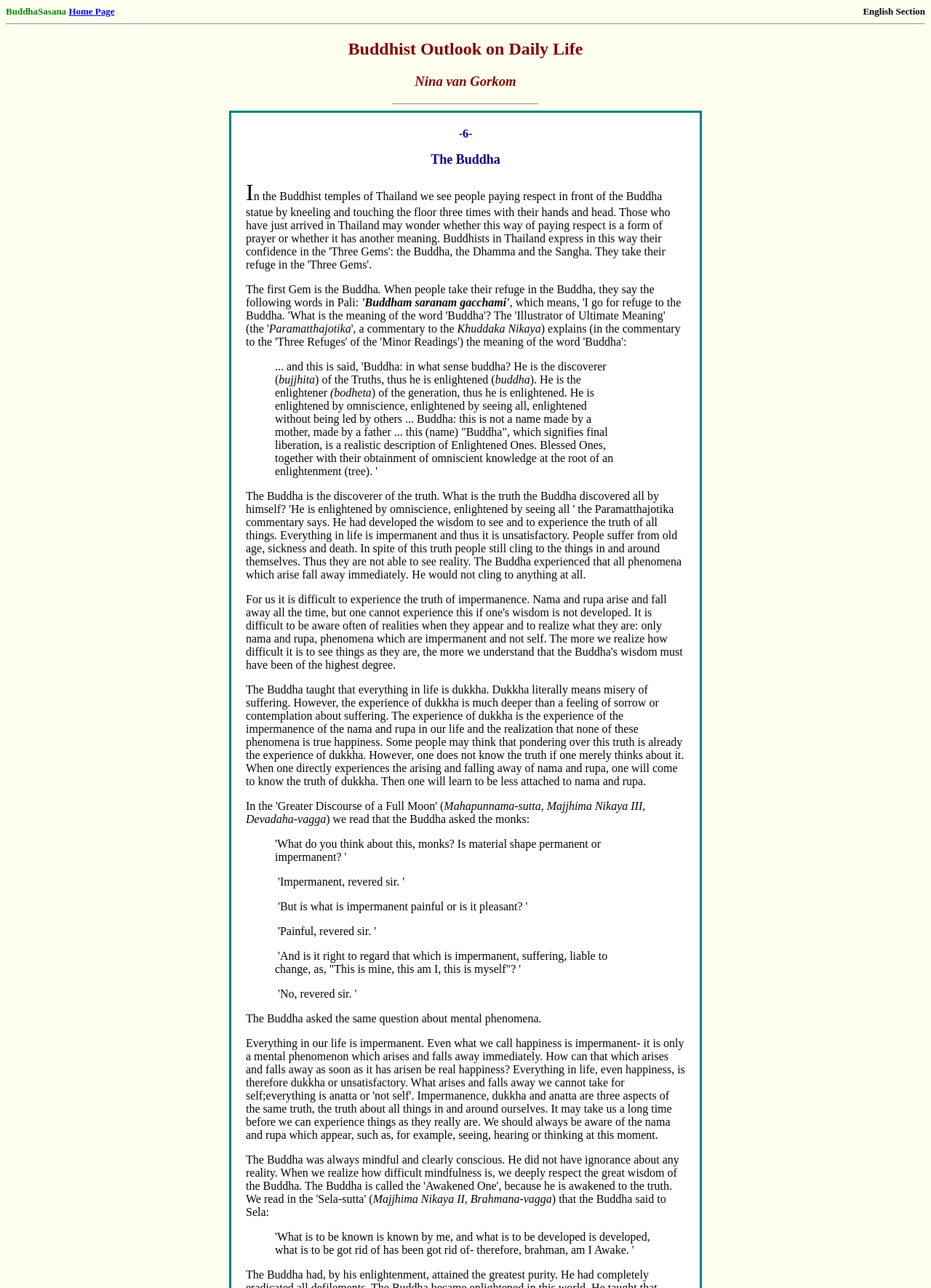Create an elaborate caption that covers all aspects of the webpage.

The webpage is about the Buddhist outlook on daily life, specifically focusing on the teachings of Buddha. At the top, there is a navigation bar with two tabs, "BuddhaSasana Home Page" and "English Section". Below the navigation bar, there is a horizontal separator line.

The main content of the webpage is divided into sections, each with a heading. The first heading reads "Buddhist Outlook on Daily Life", followed by the author's name, "Nina van Gorkom". Below the author's name, there is another horizontal separator line.

The main text is presented in a blockquote format, with several paragraphs discussing the concept of enlightenment and the Buddha's teachings. The text explains that the Buddha is enlightened by omniscience and seeing all, and that he is not led by others. It also discusses the concept of dukkha, or suffering, and how it is experienced as the impermanence of nama and rupa in life.

There are several quotes from Buddhist scriptures, including the Mahapunnama-sutta and the Majjhima Nikaya, which are presented in blockquote format. These quotes discuss the Buddha's teachings on mental phenomena and the nature of reality.

Throughout the webpage, there are no images, but the text is organized in a clear and readable format, with headings and blockquotes used to distinguish between different sections and ideas.